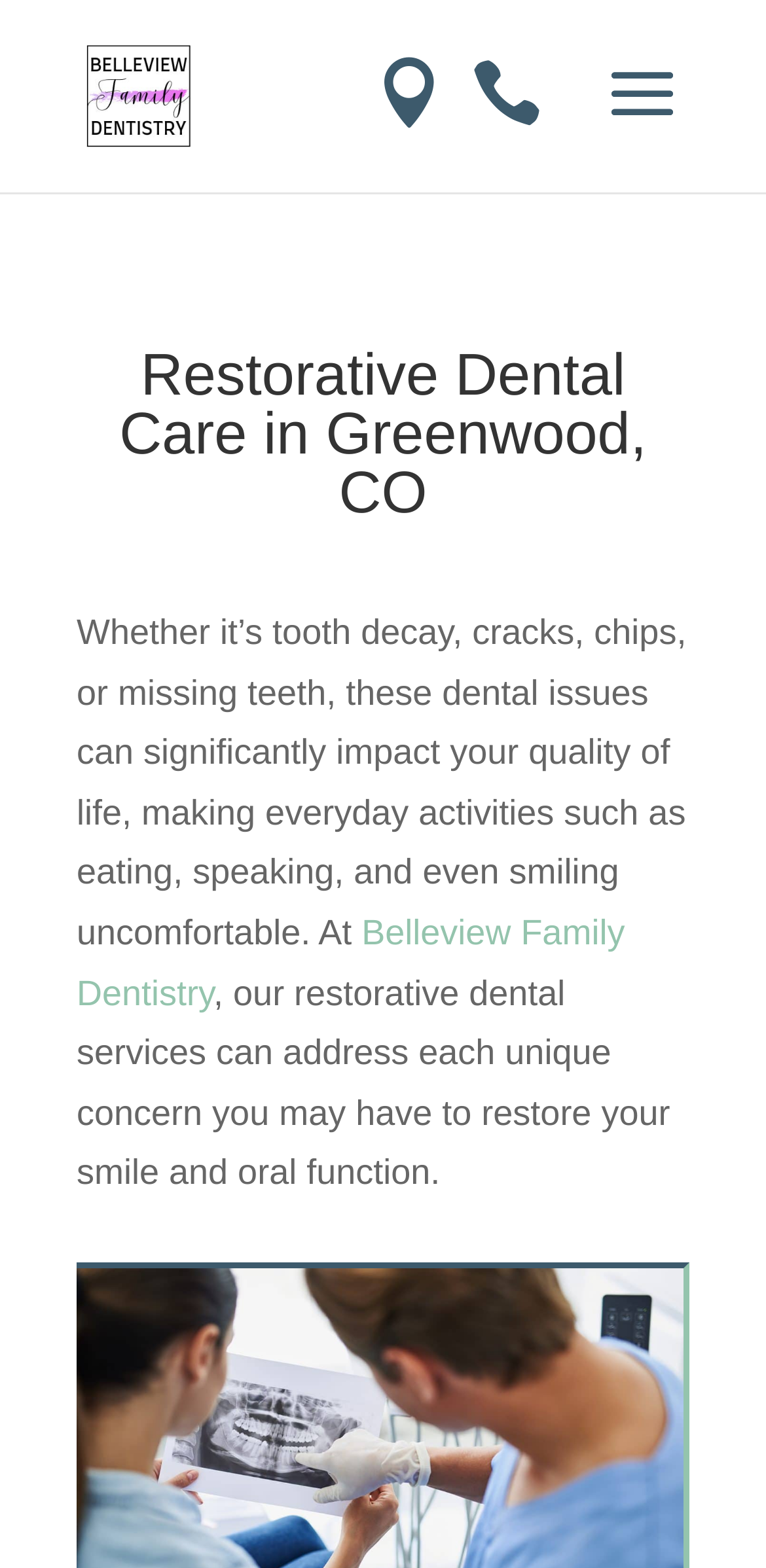Create an elaborate caption that covers all aspects of the webpage.

The webpage is about restorative dental care services offered by Belleview Family Dentistry in Greenwood Village, CO. At the top left of the page, there is a logo of Belleview Family Dentistry, which is an image with a link to the dentistry's homepage. 

To the right of the logo, there are two social media links, represented by icons. Below the logo and social media links, there is a heading that reads "Restorative Dental Care in Greenwood, CO". 

Under the heading, there is a paragraph of text that explains the impact of dental issues such as tooth decay, cracks, chips, or missing teeth on one's quality of life. The text also mentions that Belleview Family Dentistry offers restorative dental services to address these concerns and restore one's smile and oral function. The paragraph contains a link to Belleview Family Dentistry in the middle. 

The overall content of the webpage is focused on promoting the restorative dental care services offered by Belleview Family Dentistry, with an emphasis on the benefits of restoring one's smile and oral function.